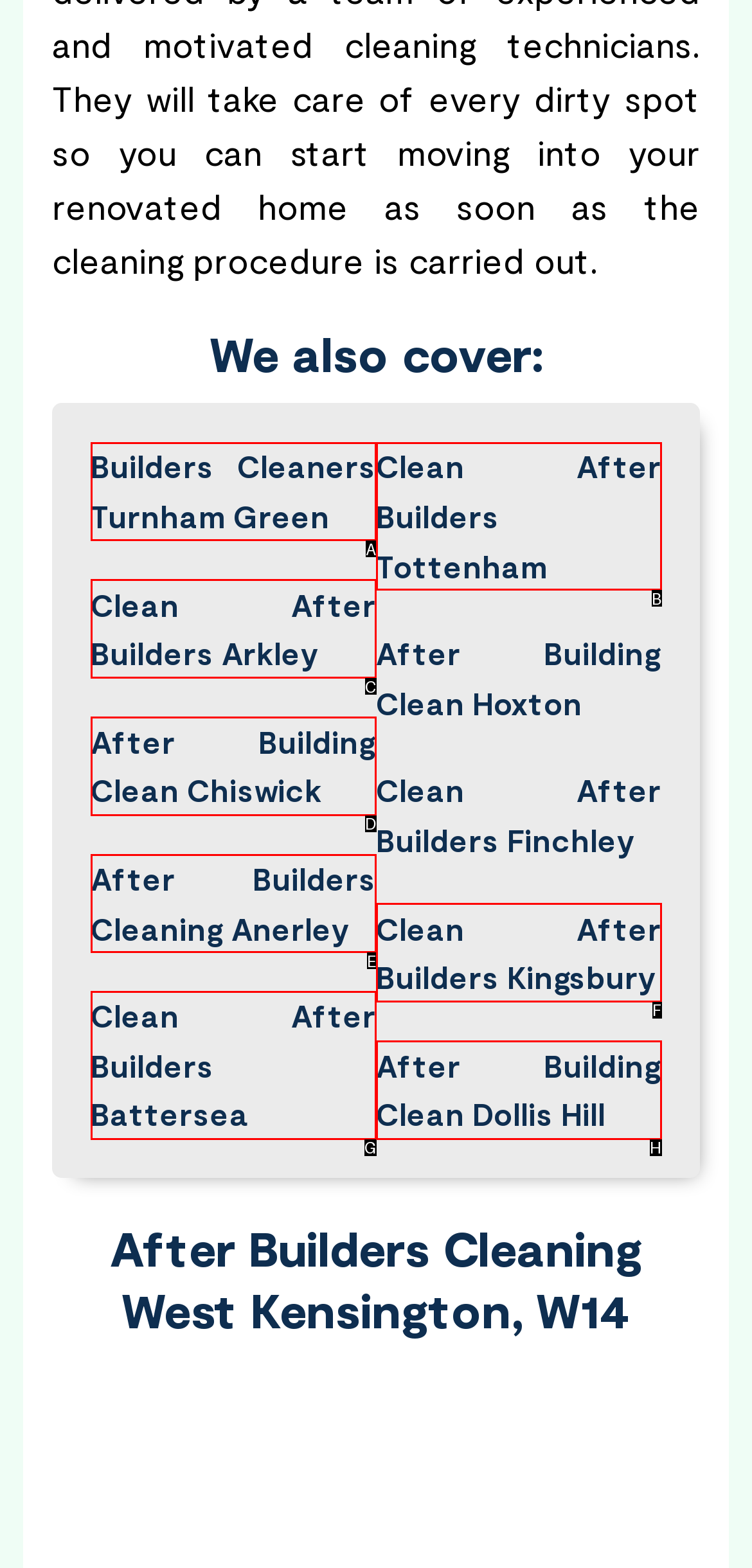Indicate the letter of the UI element that should be clicked to accomplish the task: Click on 'Builders Cleaners Turnham Green'. Answer with the letter only.

A